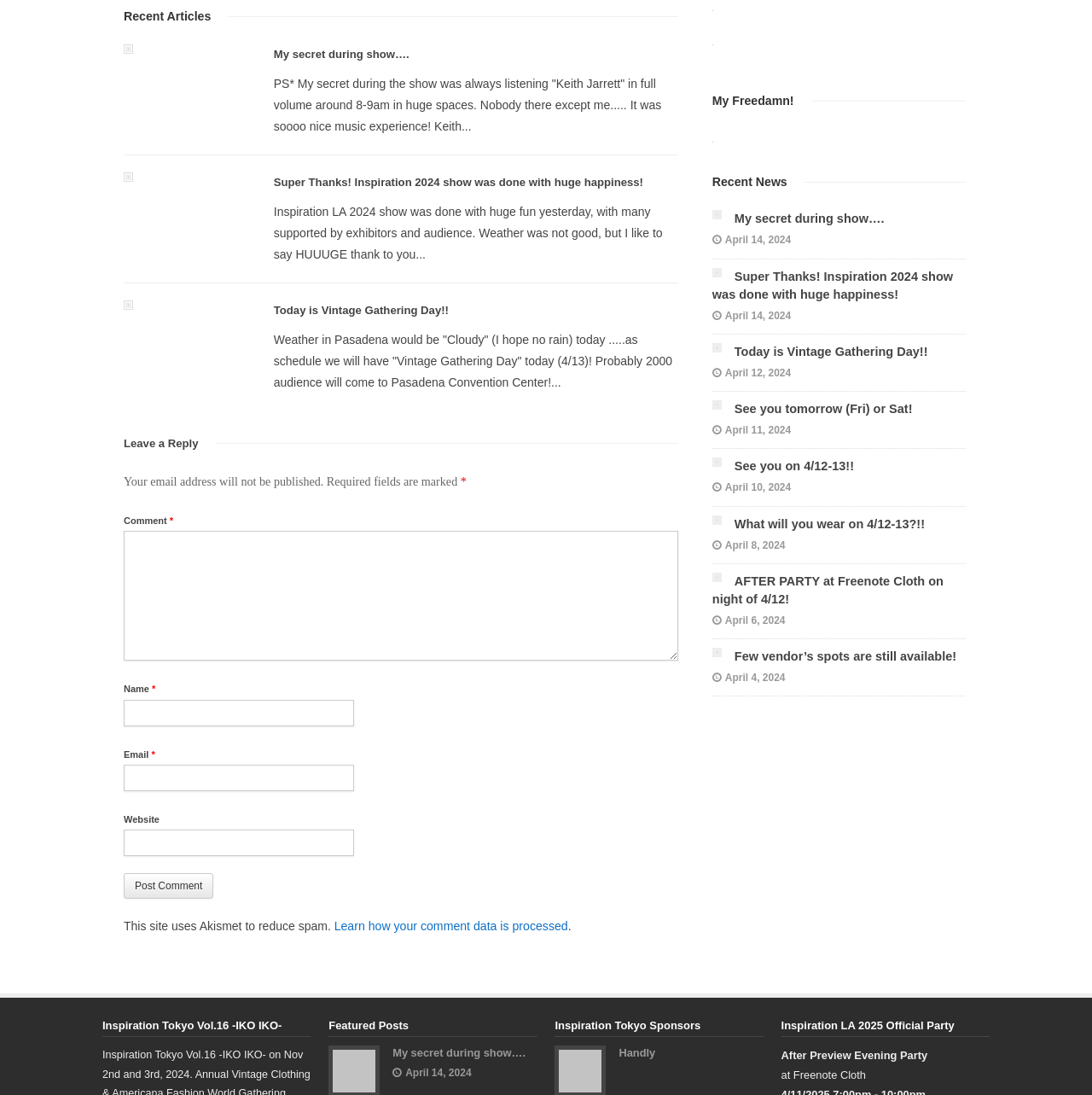What is the title of the first article?
Based on the visual, give a brief answer using one word or a short phrase.

My secret during show…